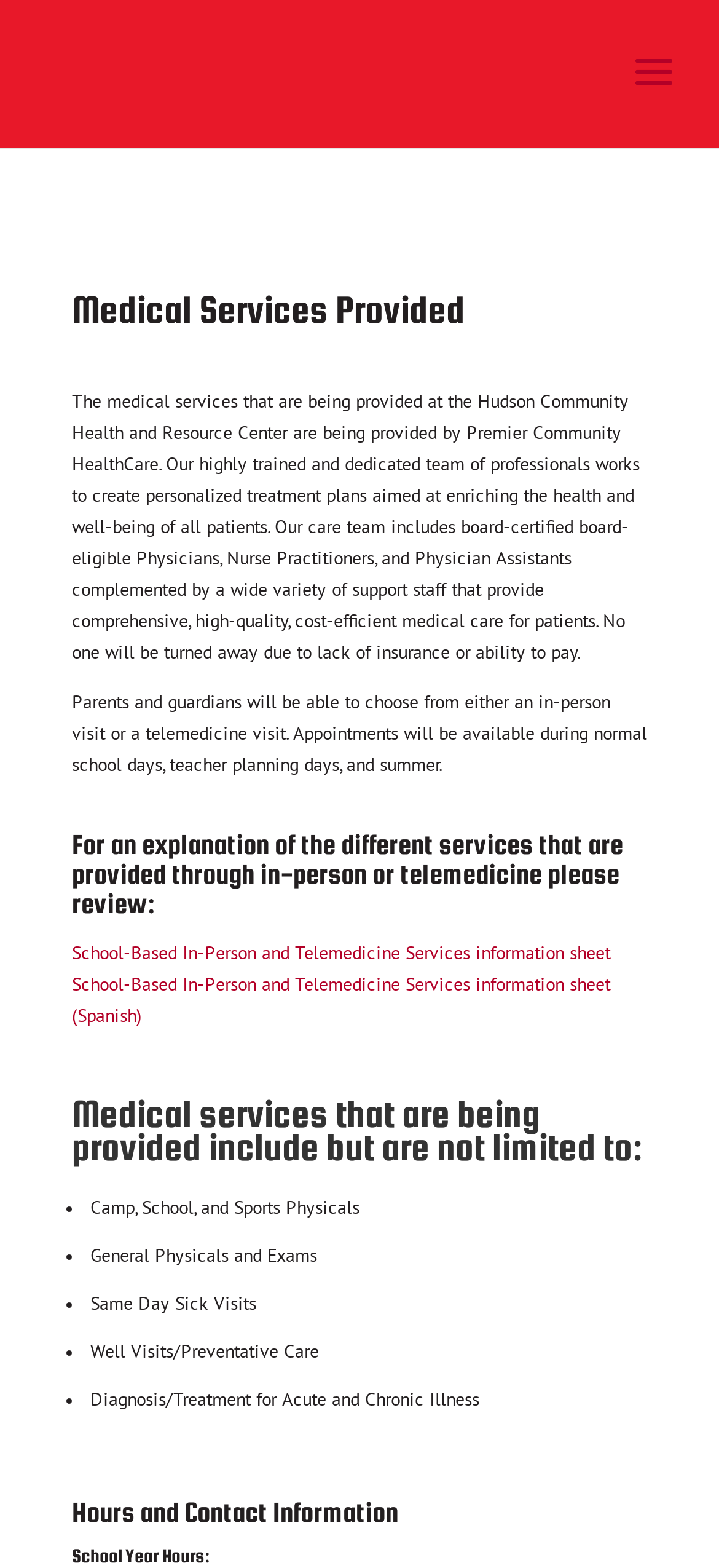Illustrate the webpage with a detailed description.

The webpage is about the medical services provided by Hudson Academy. At the top-left corner, there is a "Skip to content" link. On the top-right corner, there is a "Menu" button. Below the menu button, there is a heading that reads "Medical Services Provided". 

Under the heading, there is a paragraph of text that explains the medical services provided by Premier Community HealthCare at the Hudson Community Health and Resource Center. The text describes the team of professionals, the care they provide, and their commitment to not turning anyone away due to lack of insurance or ability to pay.

Below this paragraph, there are two more paragraphs of text. The first one explains that parents and guardians can choose between in-person visits or telemedicine visits, and that appointments are available during normal school days, teacher planning days, and summer. The second paragraph is empty.

Following these paragraphs, there is a heading that reads "For an explanation of the different services that are provided through in-person or telemedicine please review:". Below this heading, there are two links to information sheets, one in English and one in Spanish, about School-Based In-Person and Telemedicine Services.

Next, there is a heading that reads "Medical services that are being provided include but are not limited to:". Below this heading, there is a list of bullet points that describe the medical services provided, including camp, school, and sports physicals, general physicals and exams, same-day sick visits, well visits/preventative care, and diagnosis/treatment for acute and chronic illness.

Finally, at the bottom of the page, there is a heading that reads "Hours and Contact Information".